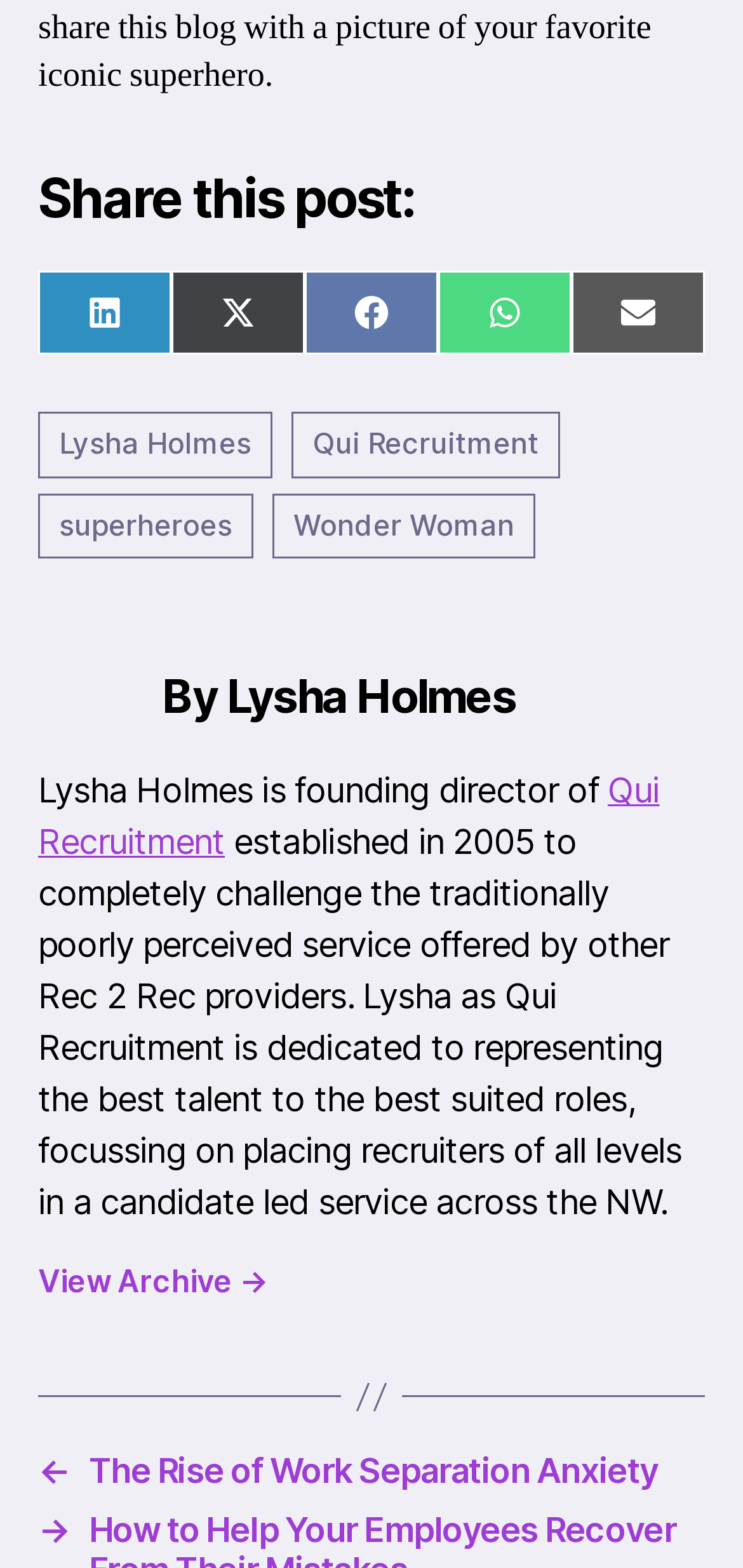Can you identify the bounding box coordinates of the clickable region needed to carry out this instruction: 'Learn about Qui Recruitment'? The coordinates should be four float numbers within the range of 0 to 1, stated as [left, top, right, bottom].

[0.392, 0.263, 0.754, 0.305]